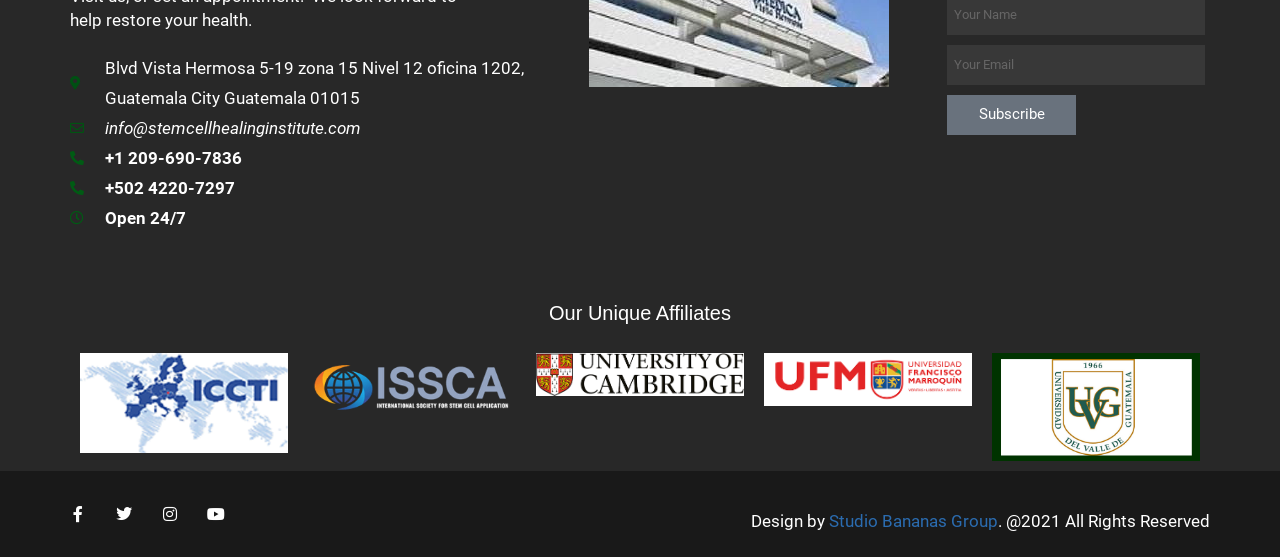Please study the image and answer the question comprehensively:
What is the address of the institute?

I found the address by looking at the static text element at the top of the page, which contains the full address of the institute.